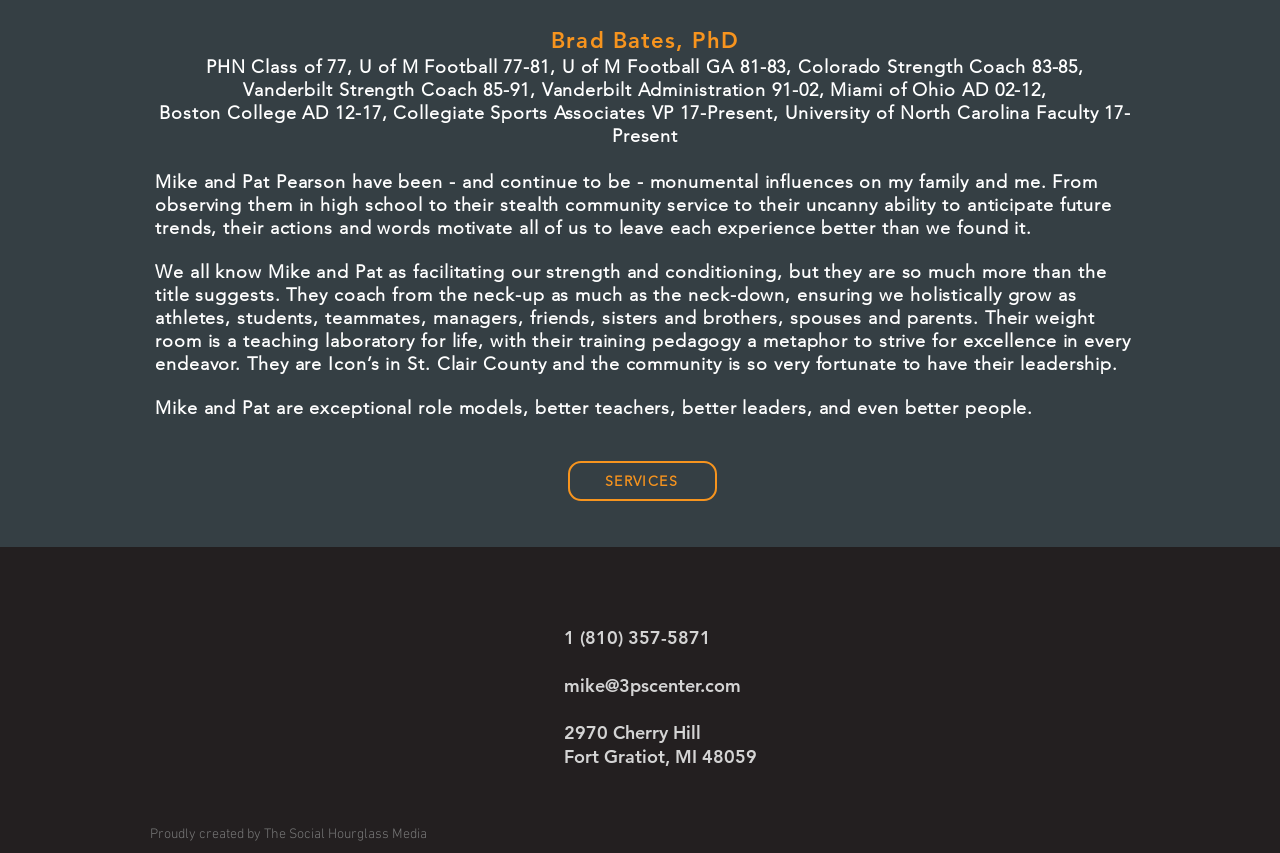What is the address of 3PS Center?
Answer the question with a single word or phrase by looking at the picture.

2970 Cherry Hill Fort Gratiot, MI 48059